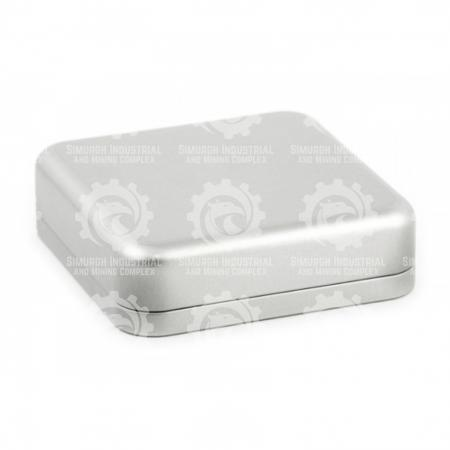Is the tin box used for decorative purposes?
Give a single word or phrase answer based on the content of the image.

Yes